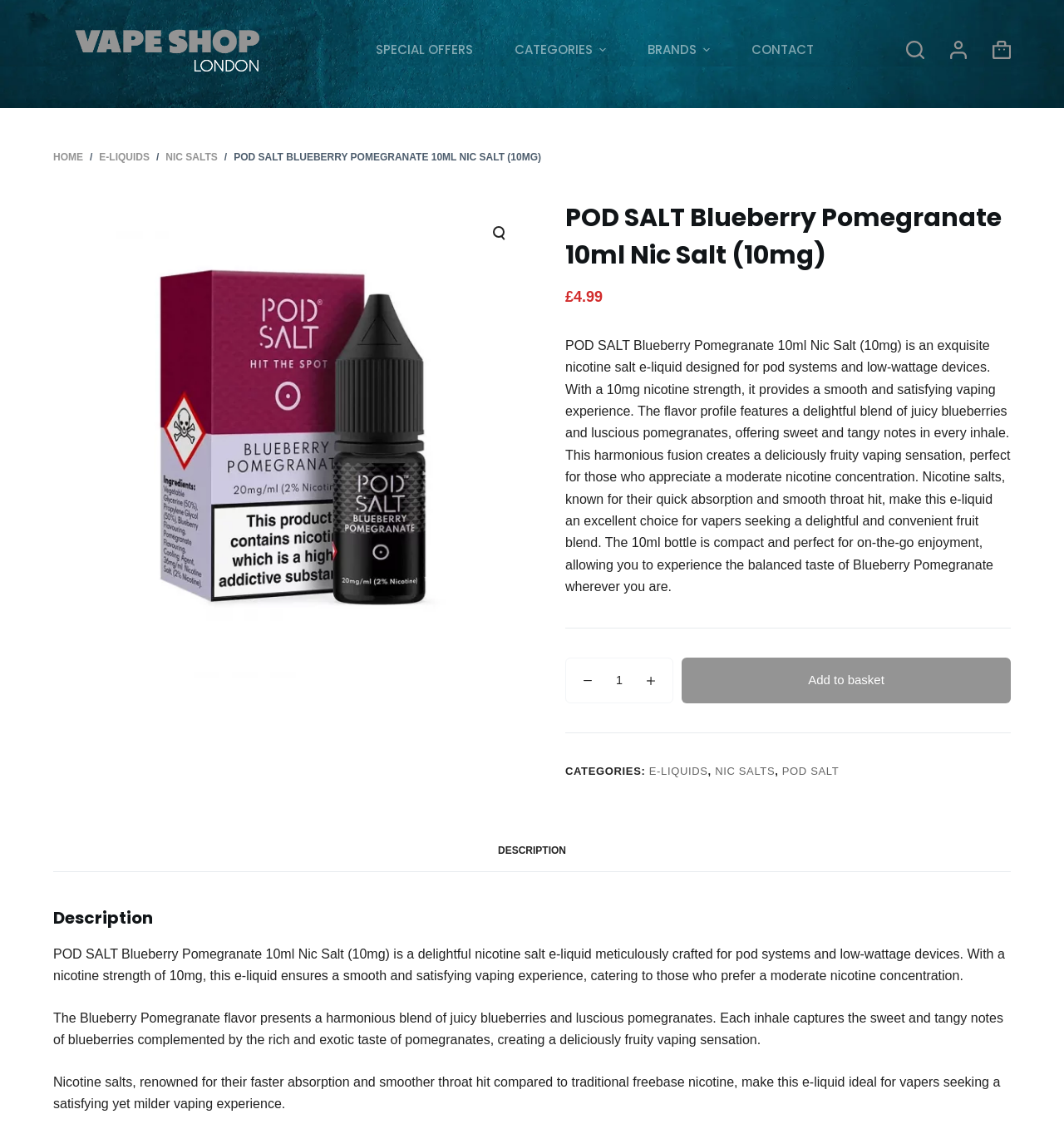Show the bounding box coordinates of the region that should be clicked to follow the instruction: "Input your email."

None